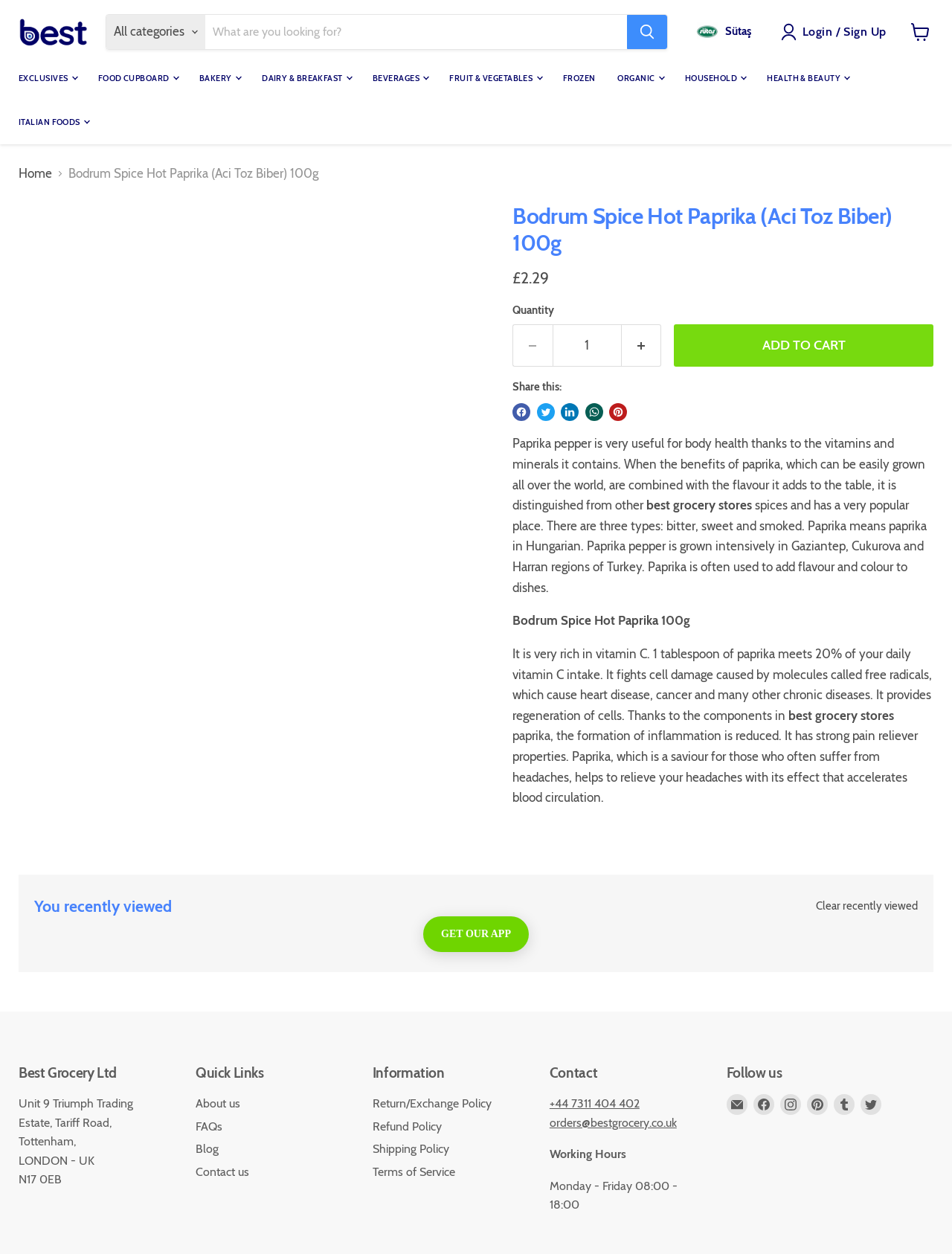Where is the company Best Grocery Ltd located?
Please give a detailed answer to the question using the information shown in the image.

I found the answer by looking at the StaticText elements at the bottom of the page, which provide the address of the company Best Grocery Ltd, including the city and country.